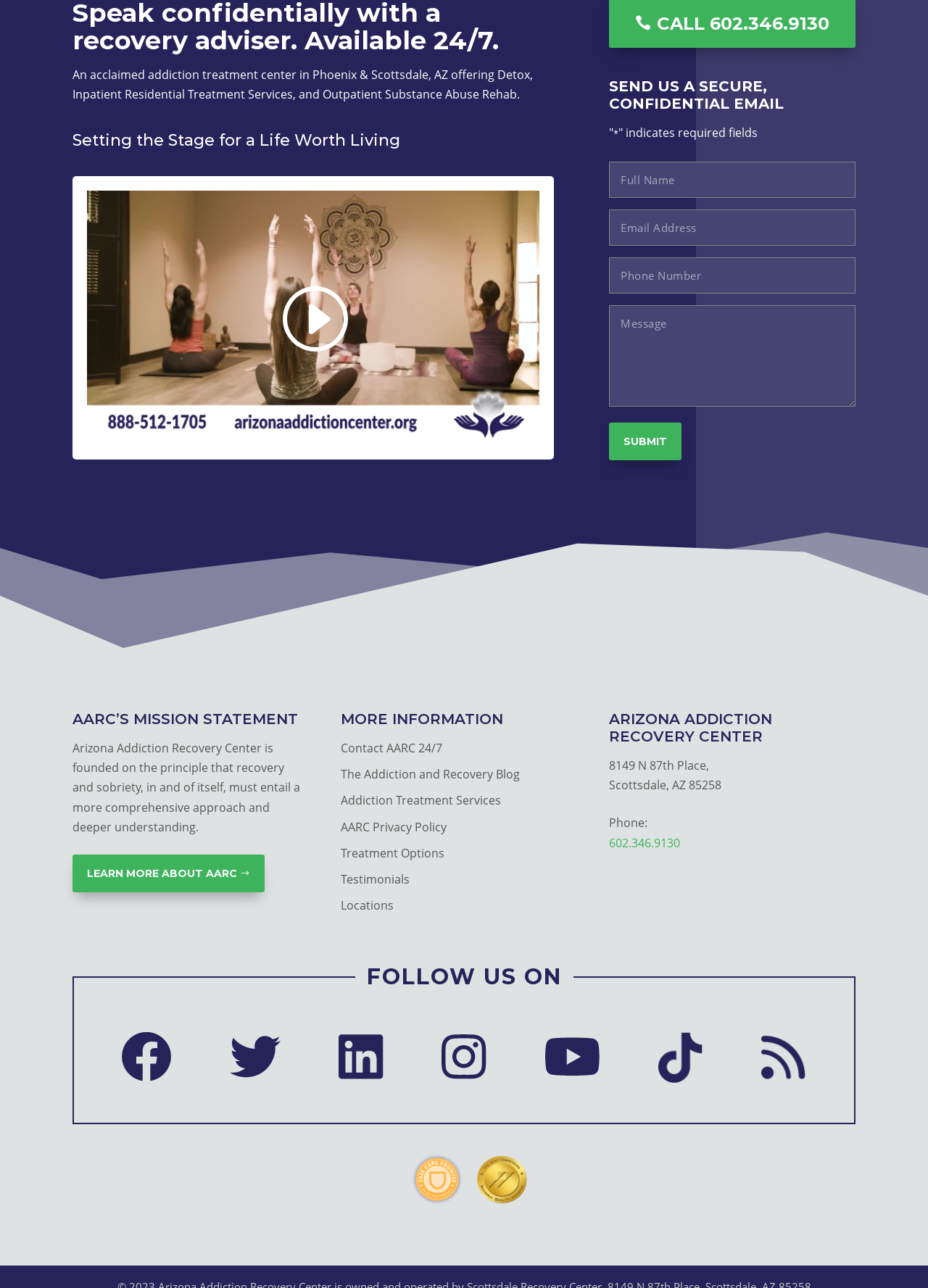Find the bounding box coordinates of the element I should click to carry out the following instruction: "Click the 'facebook' link".

[0.1, 0.792, 0.217, 0.804]